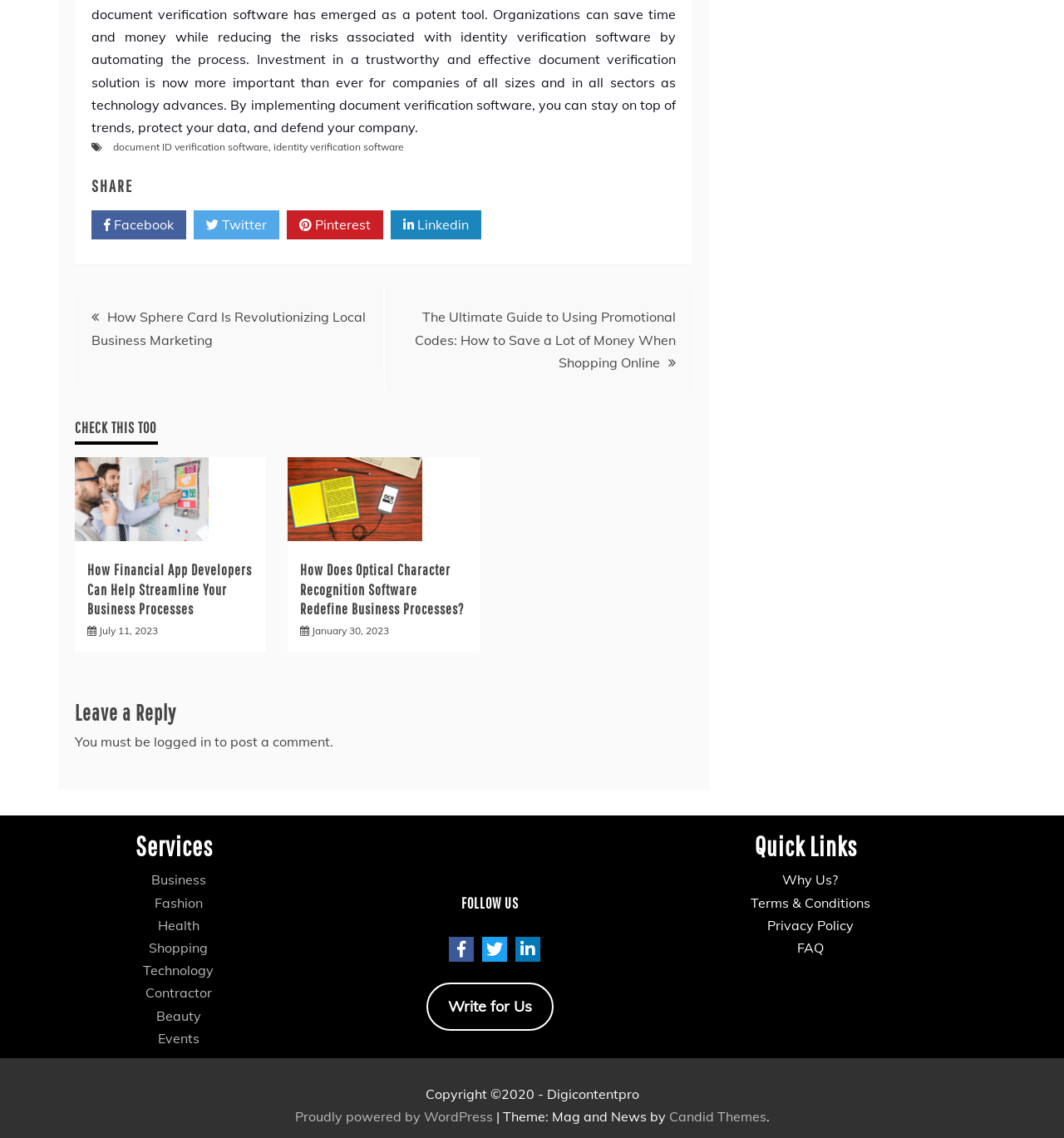Pinpoint the bounding box coordinates for the area that should be clicked to perform the following instruction: "Check 'financial app developers in Manchester'".

[0.07, 0.464, 0.196, 0.478]